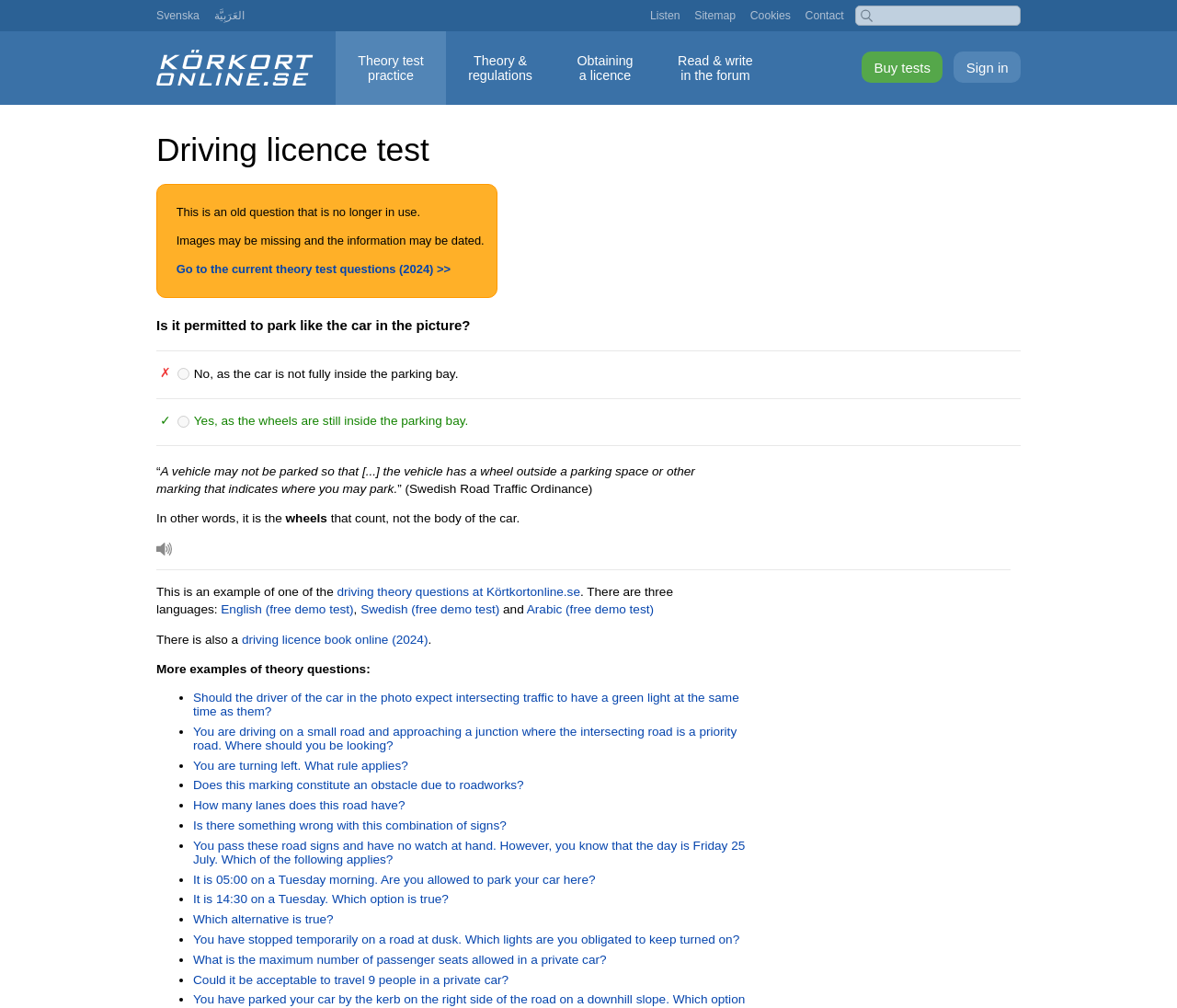What is the topic of the driving licence test?
Provide a well-explained and detailed answer to the question.

The topic of the driving licence test is parking, as indicated by the question 'Is it permitted to park like the car in the picture?' and the provided image of a car parked in a parking bay.